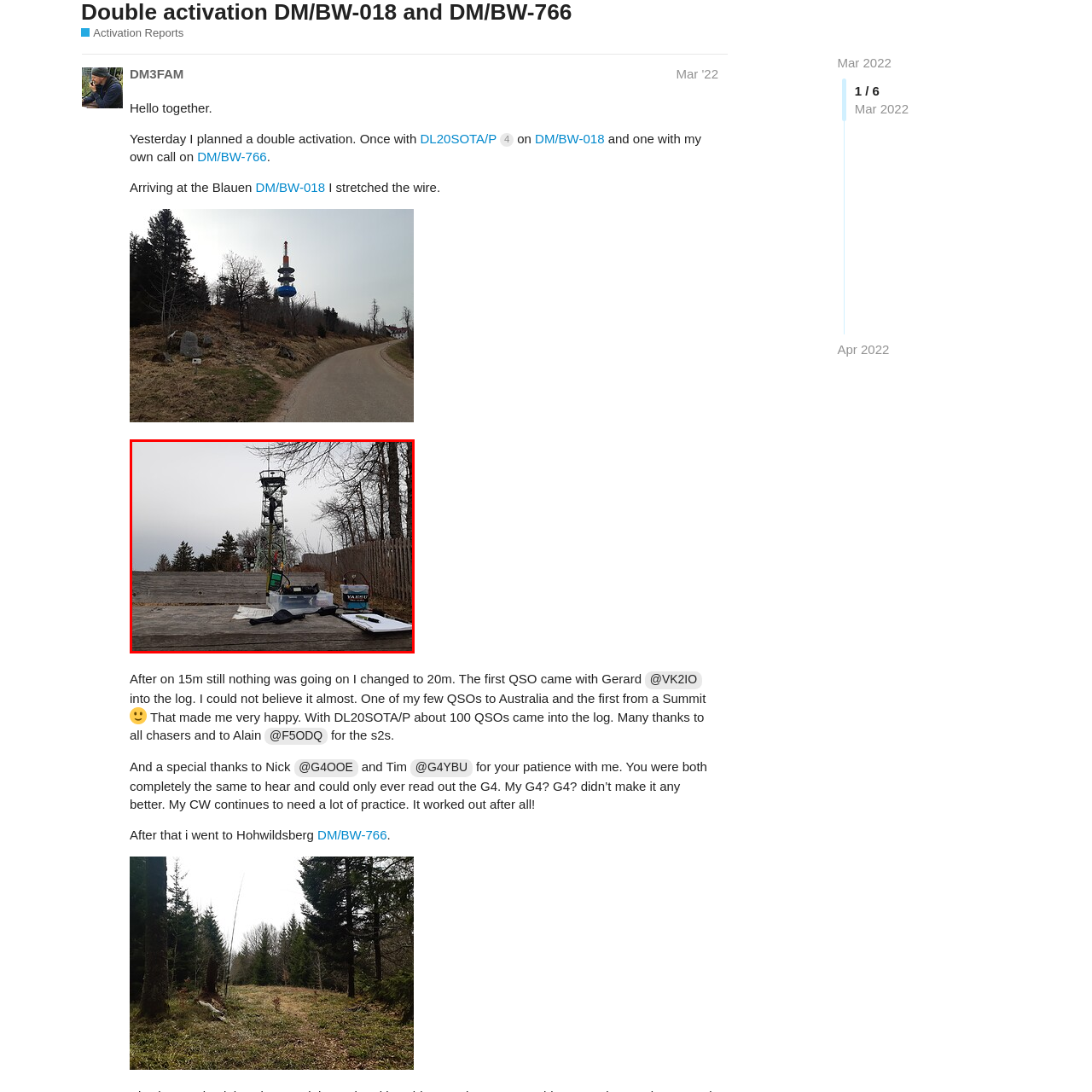What is the purpose of the Yaesu container?  
Inspect the image within the red boundary and offer a detailed explanation grounded in the visual information present in the image.

The small container labeled 'Yaesu' on the wooden table is likely used to store additional equipment or accessories related to the radio station setup. This inference is made based on the context of the image, which depicts an outdoor setup for radio communication.